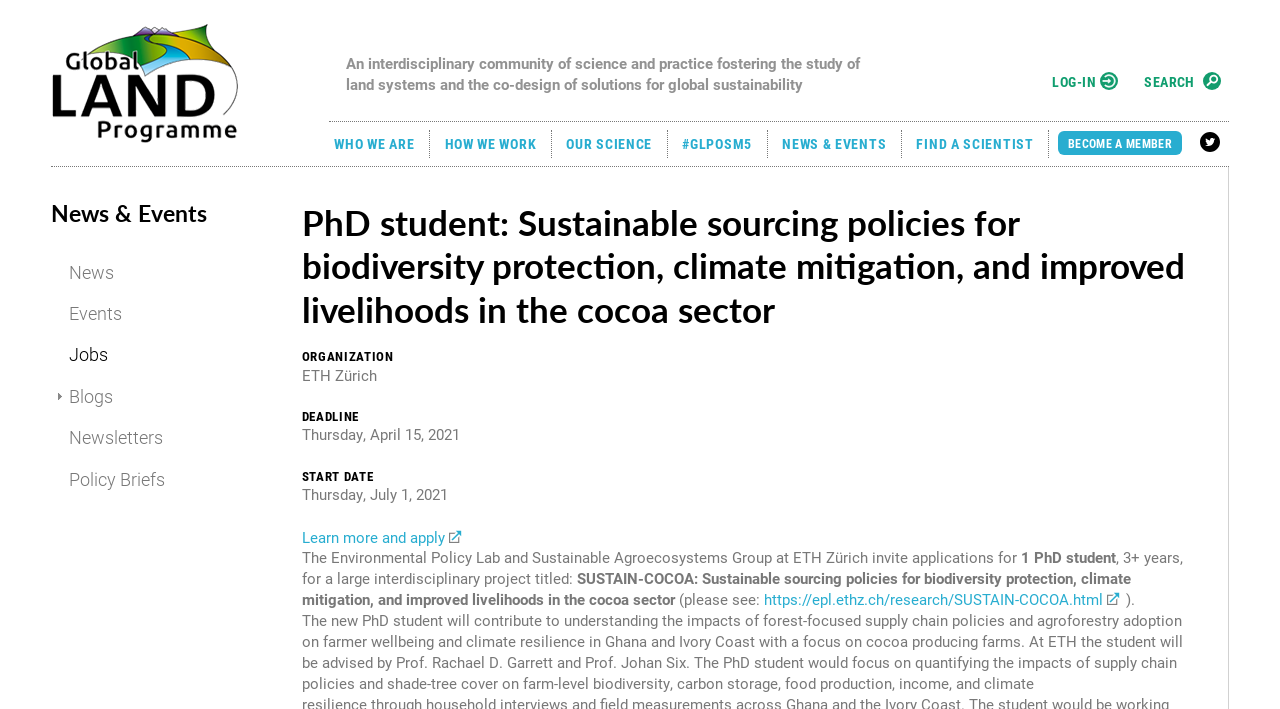Can you find the bounding box coordinates of the area I should click to execute the following instruction: "Visit the Global Land Programme website"?

[0.04, 0.032, 0.186, 0.203]